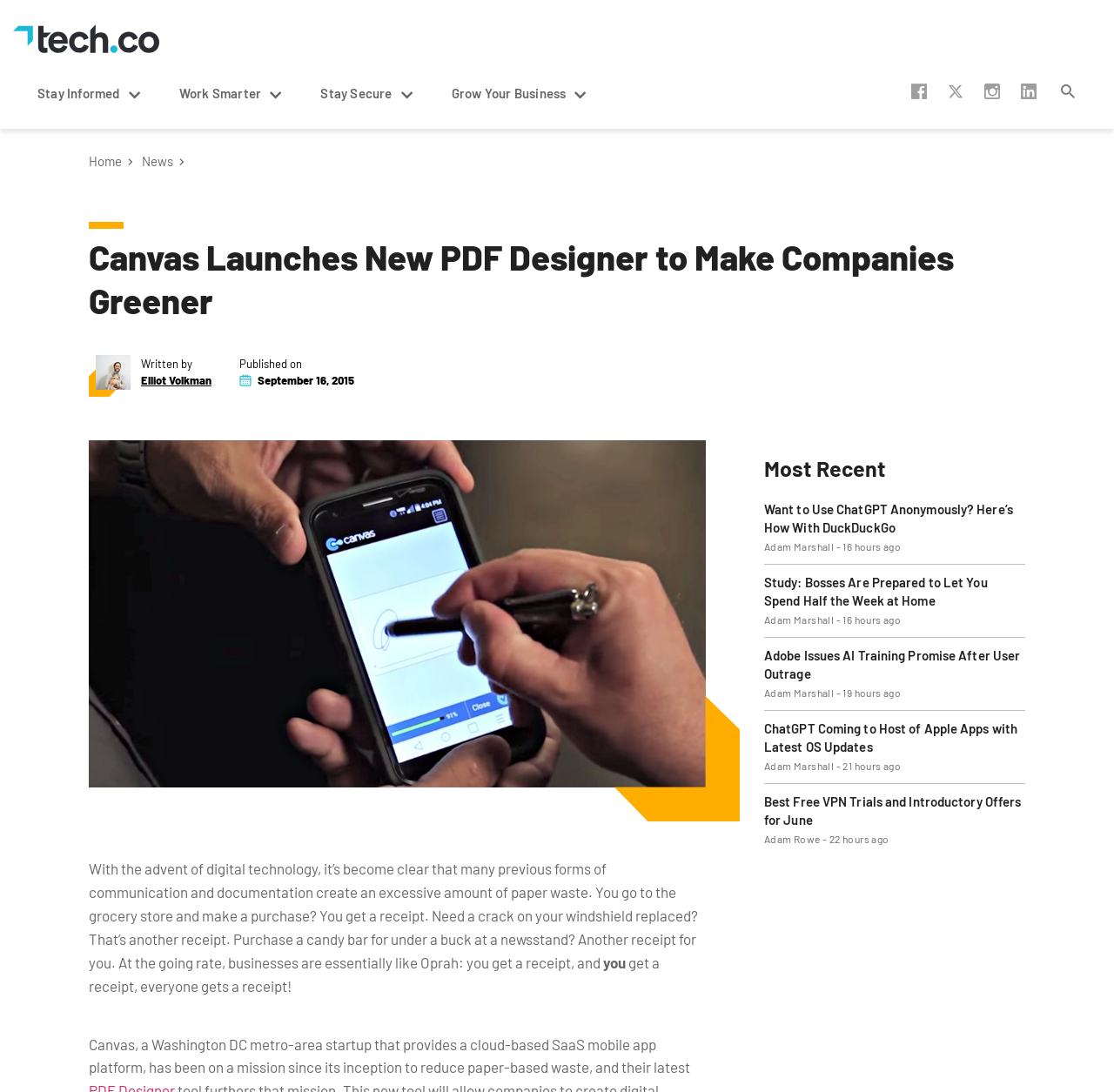Detail the features and information presented on the webpage.

The webpage is about Canvas, a cloud-based PDF designer, and its mission to reduce paper-based waste. At the top, there is a header section with a logo and a navigation menu with links to "Home", "News", and other pages. Below the header, there is a prominent heading that reads "Canvas Launches New PDF Designer to Make Companies Greener". 

To the right of the heading, there is a section with the author's name, "Elliot Volkman", and the publication date, "September 16, 2015". The main content of the page is an article that discusses the problem of paper waste and how Canvas is working to reduce it. The article is divided into several paragraphs with a clear and concise writing style.

On the right-hand side of the page, there is a section with a heading "Most Recent" that lists four news articles with links, each with the author's name and the time of publication. The articles are listed in a vertical column, with the most recent one at the top.

At the top right corner of the page, there are social media links to Facebook, Twitter, Instagram, and LinkedIn. Below the social media links, there is a button with an icon. The page has a clean and organized layout, making it easy to read and navigate.